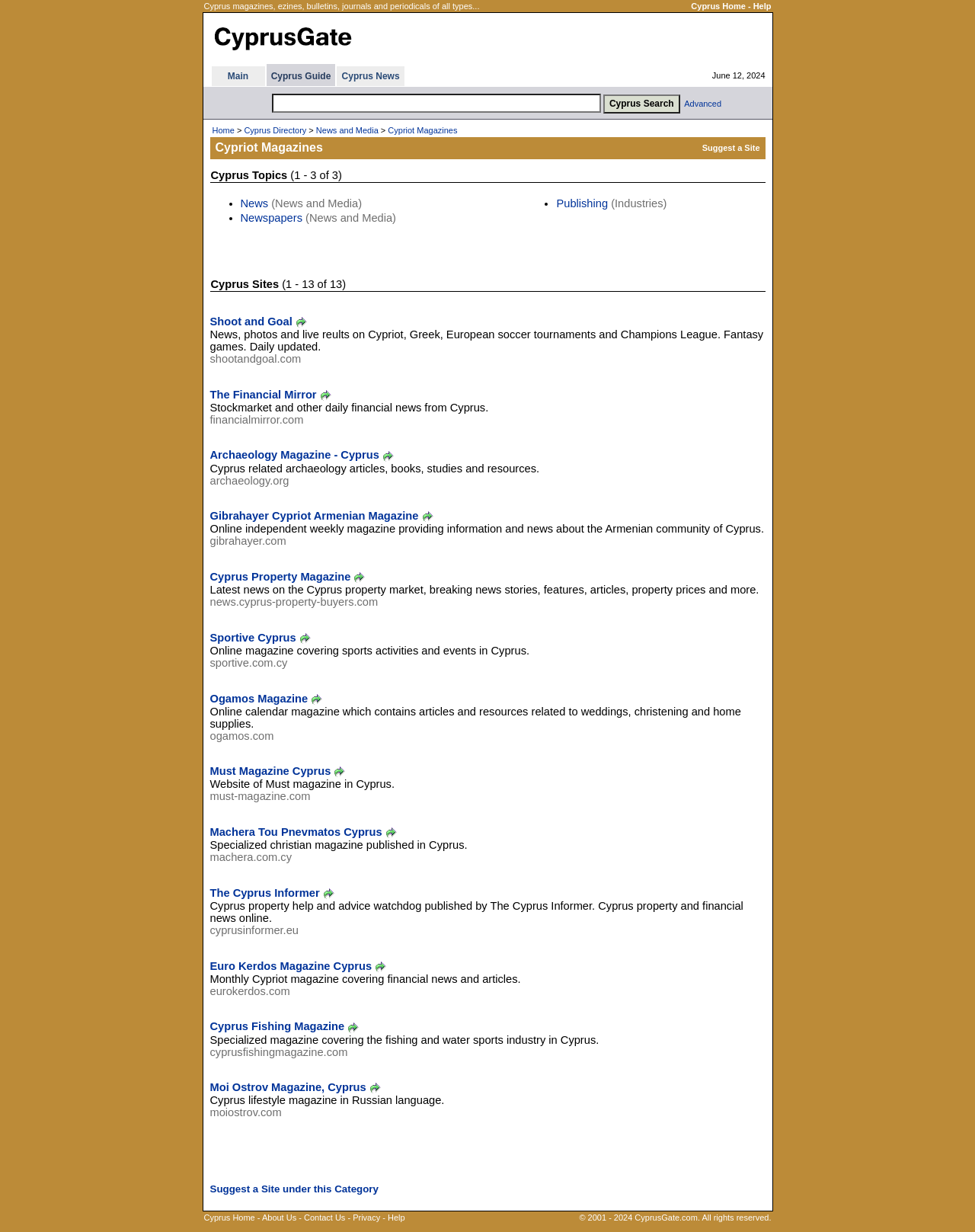Please provide the bounding box coordinates for the element that needs to be clicked to perform the instruction: "Search for Cyprus". The coordinates must consist of four float numbers between 0 and 1, formatted as [left, top, right, bottom].

[0.279, 0.076, 0.616, 0.092]